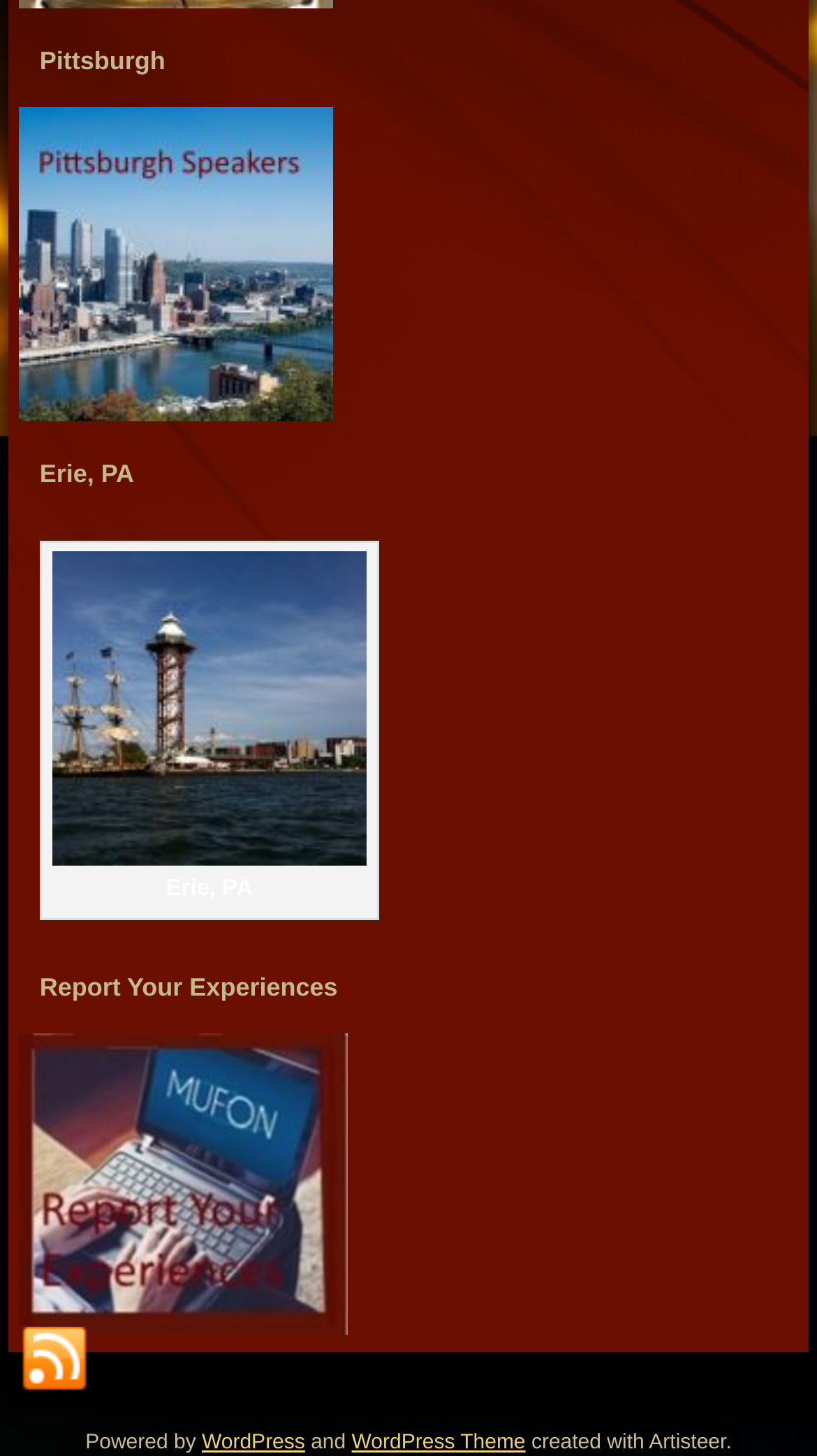Based on the element description parent_node: Erie, PA, identify the bounding box coordinates for the UI element. The coordinates should be in the format (top-left x, top-left y, bottom-right x, bottom-right y) and within the 0 to 1 range.

[0.064, 0.579, 0.448, 0.599]